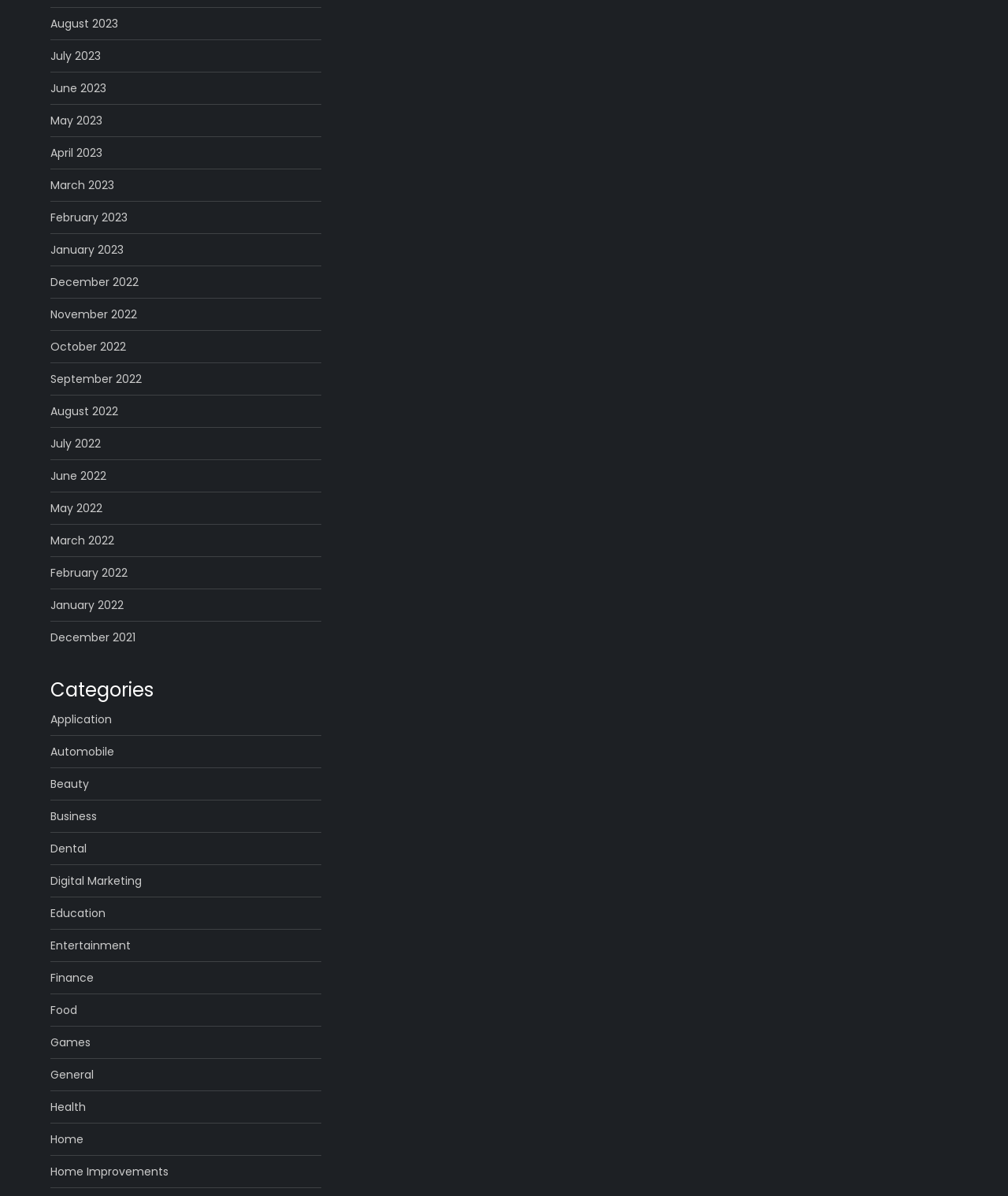Respond to the question below with a single word or phrase:
How many months are listed on the webpage?

24